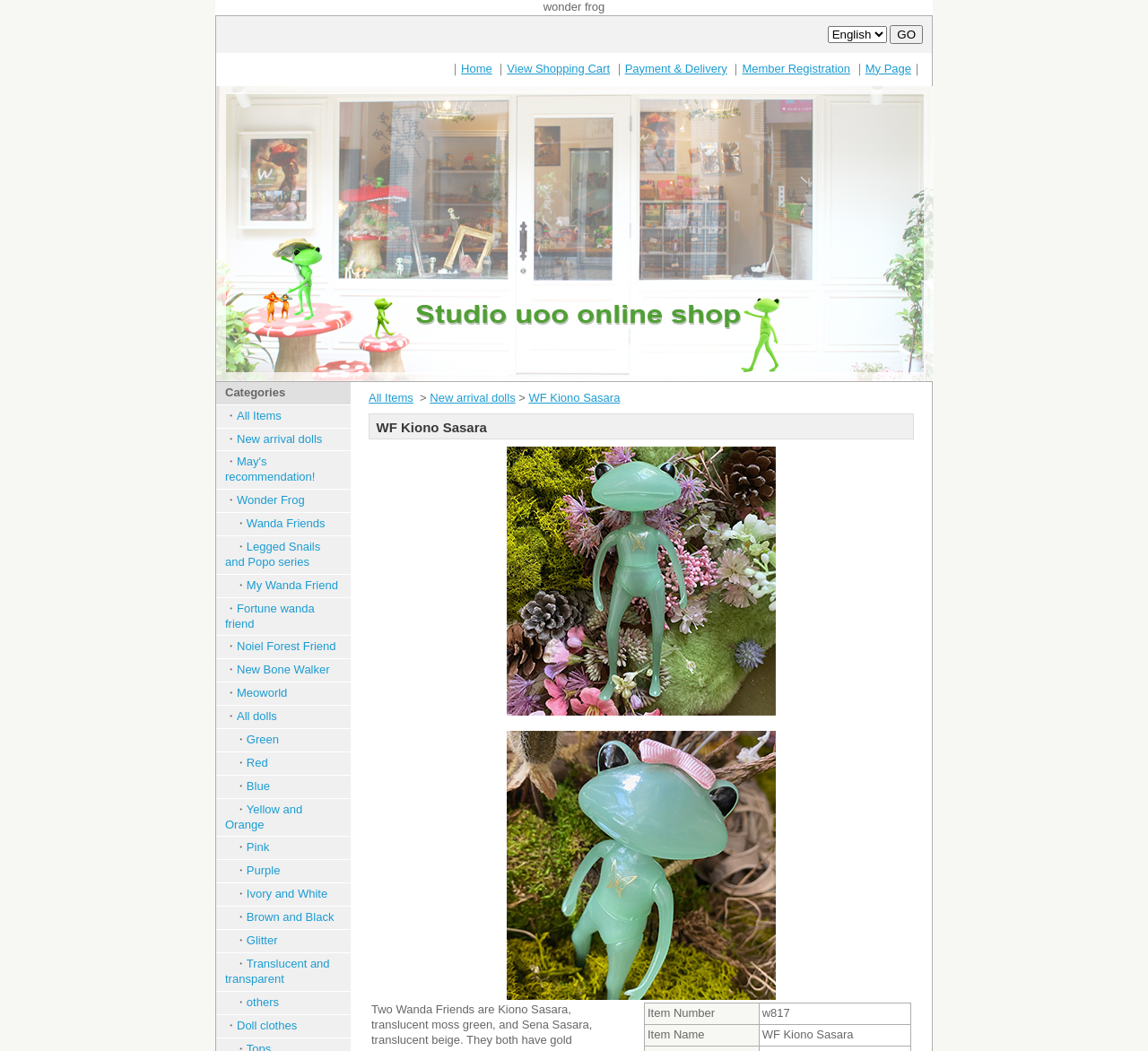Generate a thorough explanation of the webpage's elements.

This webpage is an online shop, specifically the WF Kiono Sasara section of Studio-uoo. At the top, there is a header section with the title "wonder frog" and a combobox with a "GO" button next to it. Below the header, there is a navigation menu with links to "Home", "View Shopping Cart", "Payment & Delivery", "Member Registration", and "My Page", separated by vertical bars.

On the left side of the page, there is a categories section with a title "Categories" and a list of links to different categories, including "All Items", "New arrival dolls", "Wonder Frog", and many others. Each category is preceded by a bullet point.

In the main content area, there are two large images, one above the other, taking up most of the space. These images are likely product showcases or advertisements.

At the bottom of the page, there is a footer section with a list of links to various categories, similar to the categories section on the left side. However, this list is more extensive and includes links to specific product types, such as "Doll clothes", and colors, such as "Green", "Red", "Blue", and many others.